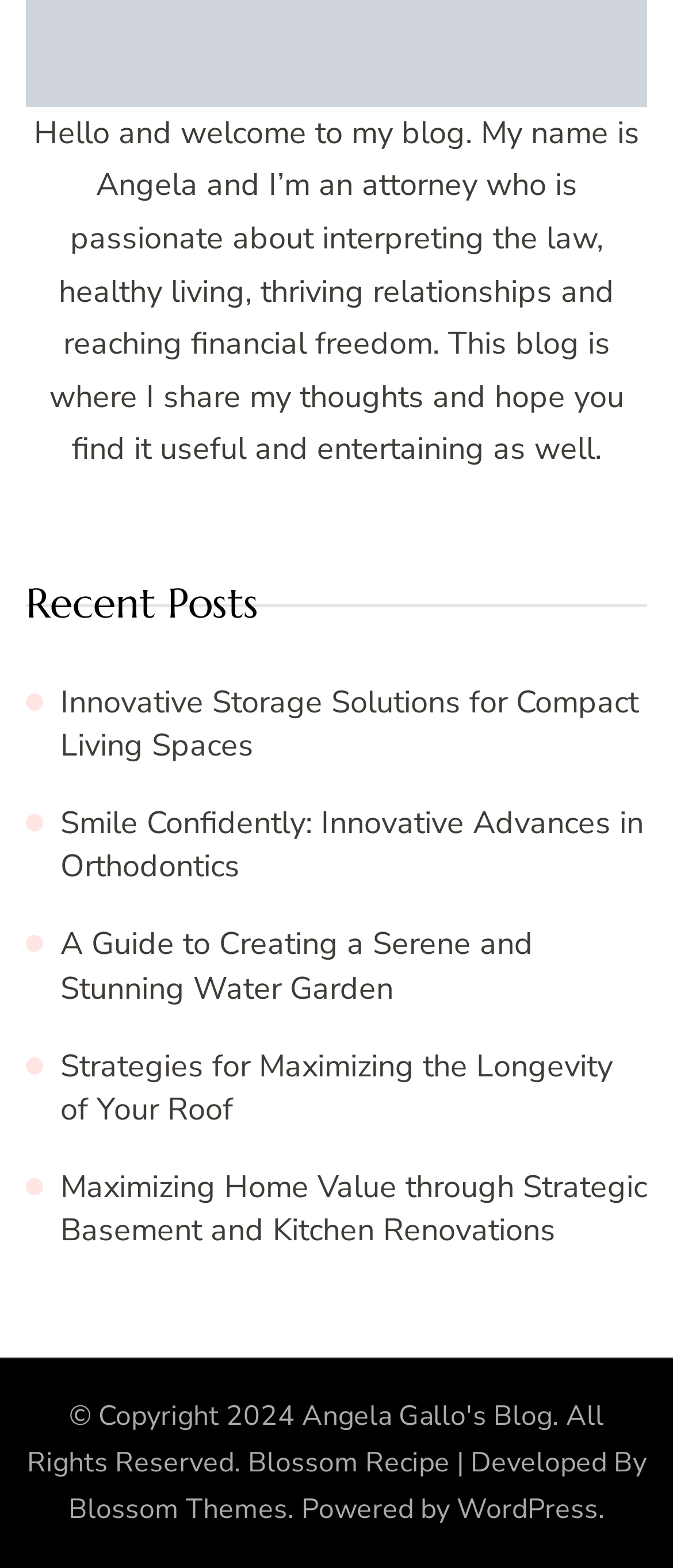What is the topic of the first recent post?
Carefully examine the image and provide a detailed answer to the question.

The topic of the first recent post is 'Innovative Storage Solutions for Compact Living Spaces', as indicated by the link text.